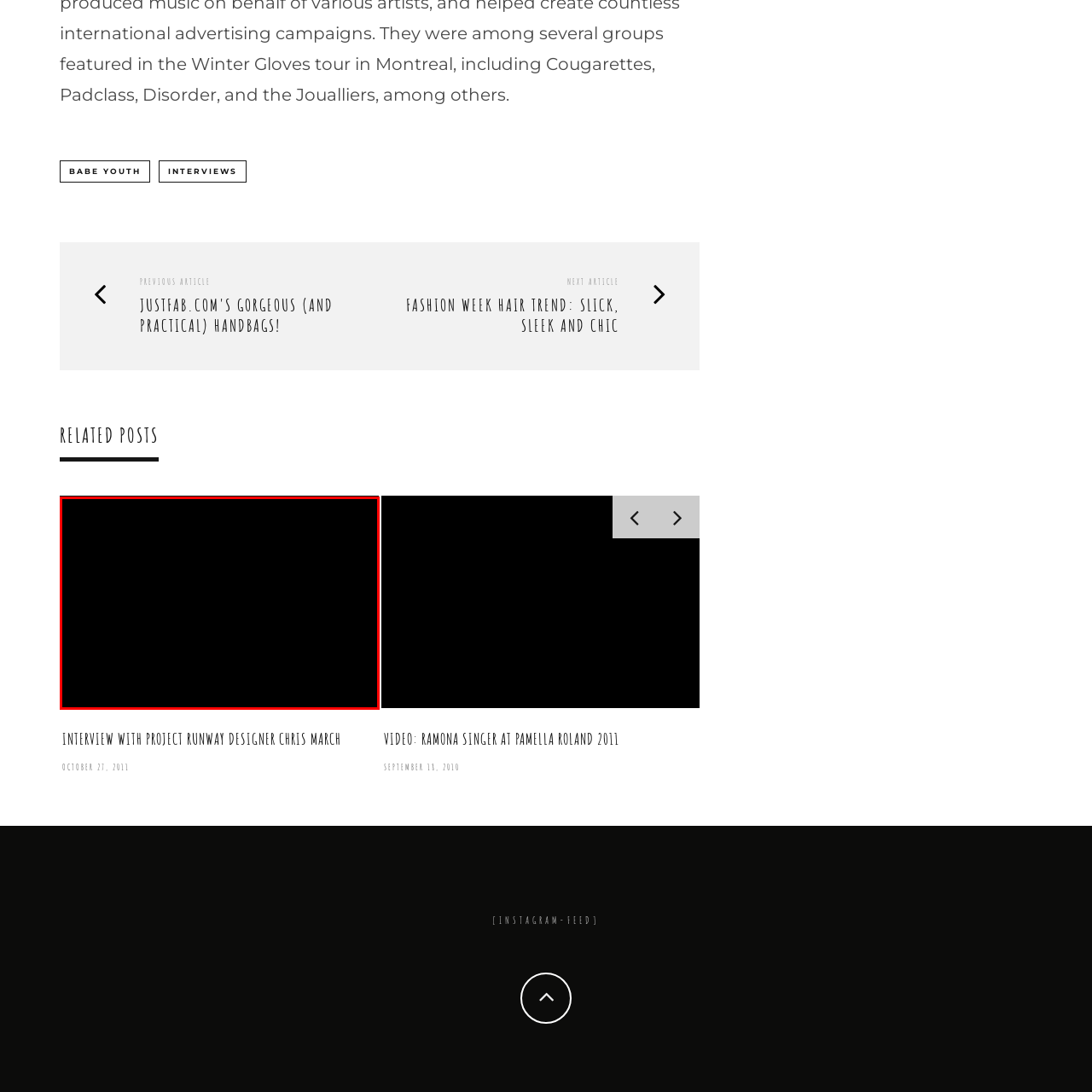Give a thorough account of what is shown in the red-encased segment of the image.

The image serves as a visual placeholder for an article, titled "Kristen-Colapinto interviews Ramona Singer during Mercedes-Benz Fashion Week Spring 2011." It accompanies a section of content that delves into a notable interview highlighting the interactions and insights exchanged during a significant event in the fashion industry. The article likely captures the essence of celebrity culture and fashion trends, reflecting the glamour and excitement surrounding such occasions.